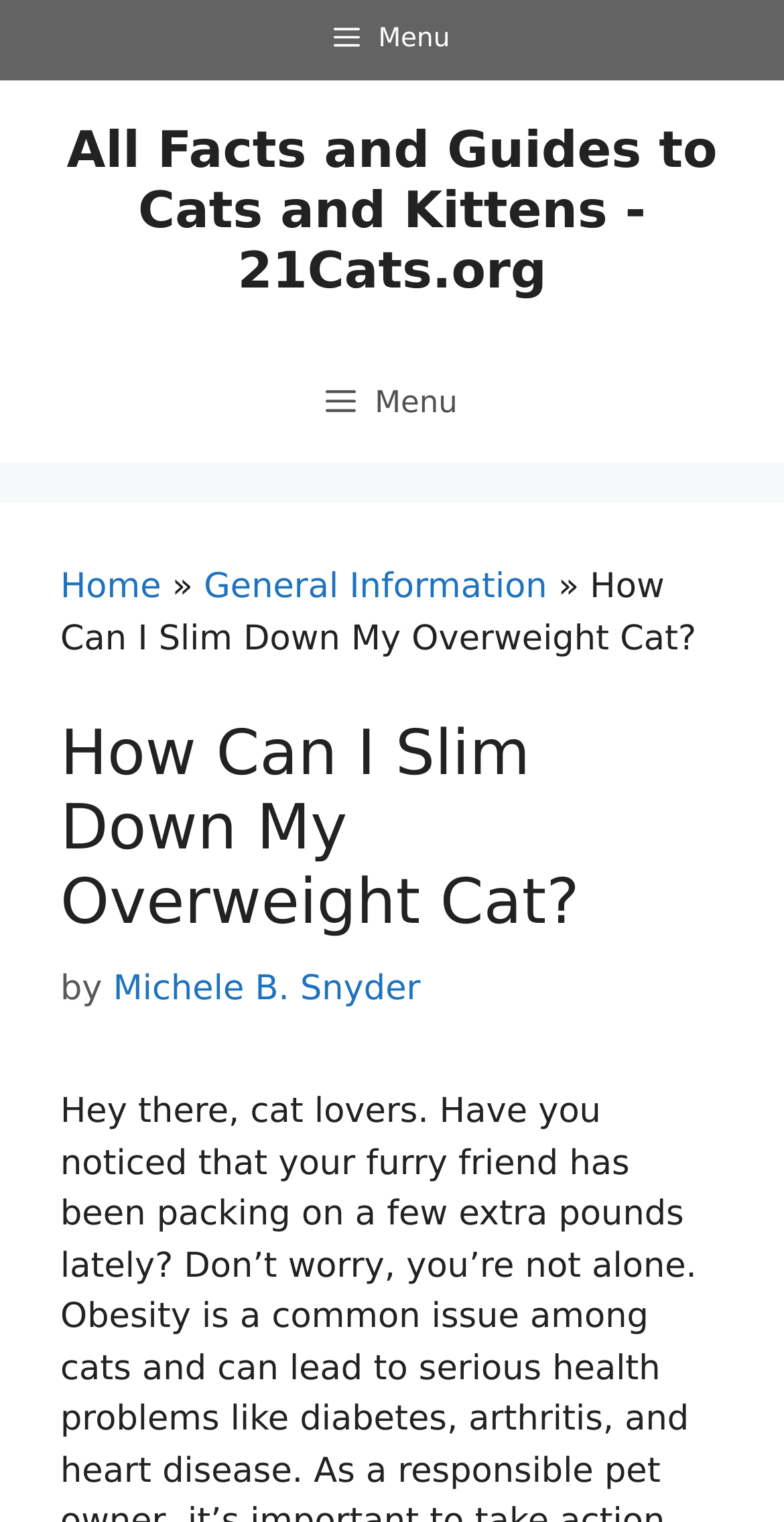What is the purpose of the button with the text 'Menu'? Examine the screenshot and reply using just one word or a brief phrase.

To expand the primary menu